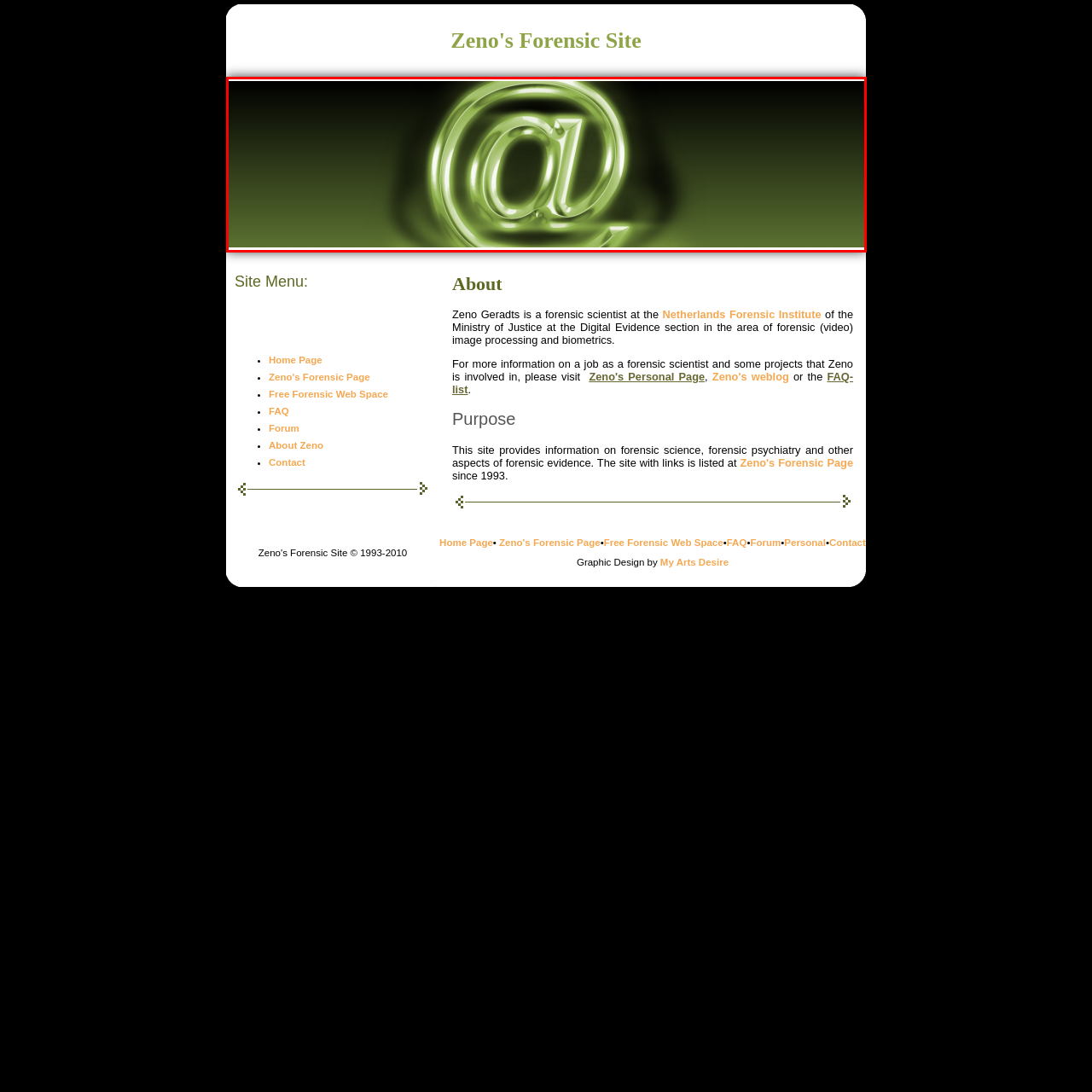Please scrutinize the image encapsulated by the red bounding box and provide an elaborate answer to the next question based on the details in the image: What does the '@' symbol commonly represent?

According to the caption, the '@' symbol is 'commonly associated with digital communication, symbolizing email addresses and online connectivity', which implies that it commonly represents email addresses.